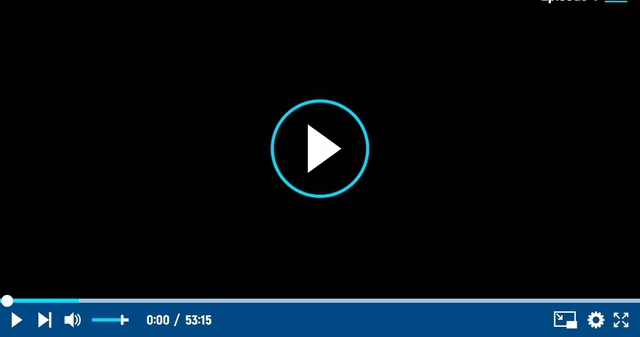How long is the video?
Give a thorough and detailed response to the question.

The video length is obtained from the timeline shown on the video player interface, which indicates the video is 53 minutes and 15 seconds long.